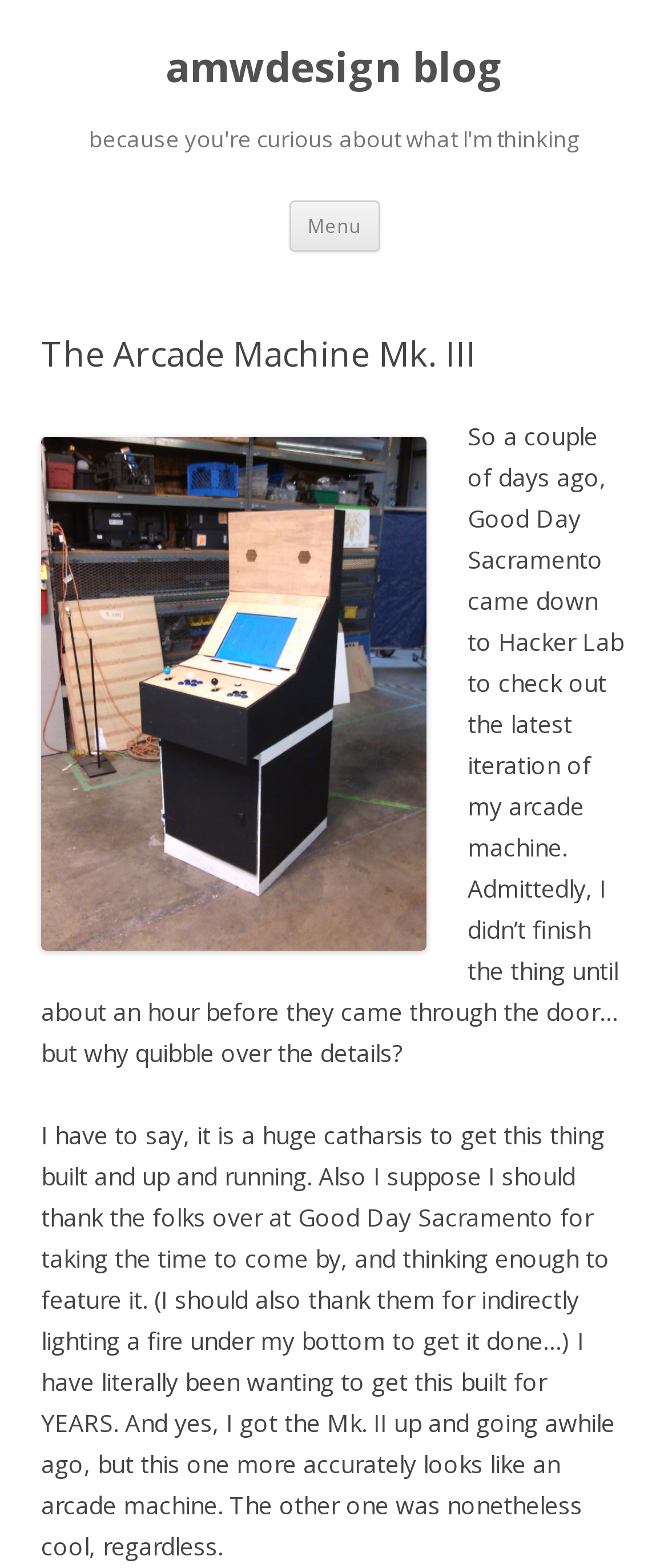Provide a brief response to the question below using one word or phrase:
What is the name of the TV show that featured the arcade machine?

Good Day Sacramento